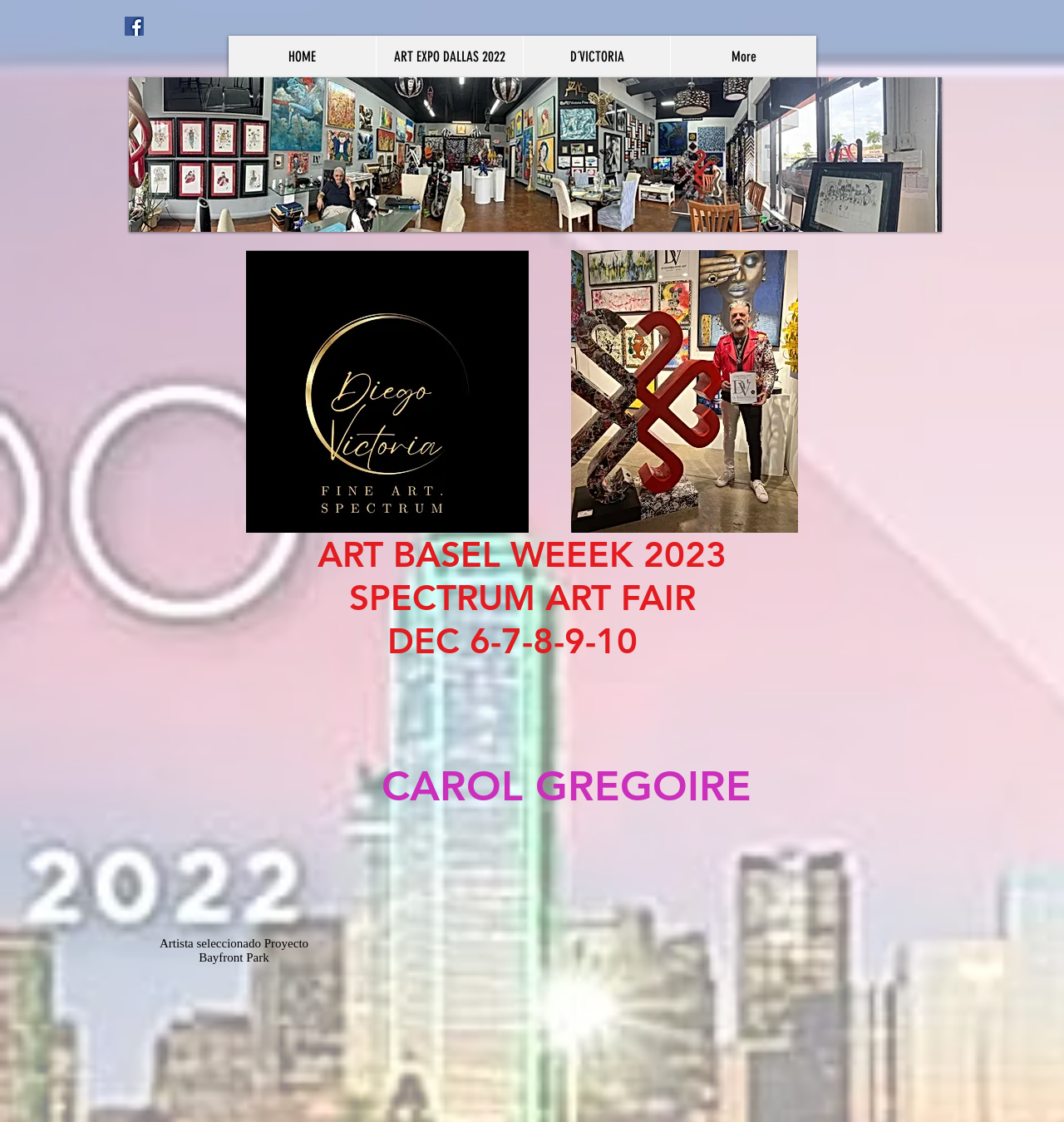Explain in detail what you observe on this webpage.

The webpage is about Carol Gregoire, an artist, and her presence at dvictoriafineart. At the top left, there is a social bar with a Facebook social icon. Below the social bar, there is a site navigation menu with links to "HOME", "ART EXPO DALLAS 2022", "D´VICTORIA", and "More".

The main content of the webpage is divided into sections. The first section is headed by "SPECTRUM 2023" and features an image. Below this section, there is an image with a caption "431233817_10160299578403505_155566038843". 

To the right of this image, there is a section with a generic element containing an image with a caption "402918106_1519297872234417_3250159376811". 

Below these sections, there is a heading "ART BASEL WEEEK 2023 SPECTRUM ART FAIR DEC 6-7-8-9-10" that spans across the page. Within this section, there is a heading "CAROL GREGOIRE" at the top right, followed by an image of the artist. 

To the left of the artist's image, there are two more images. The first image is at the top left, and the second image is below it. Below the second image, there is a heading "Artista seleccionado Proyecto Bayfront Park".